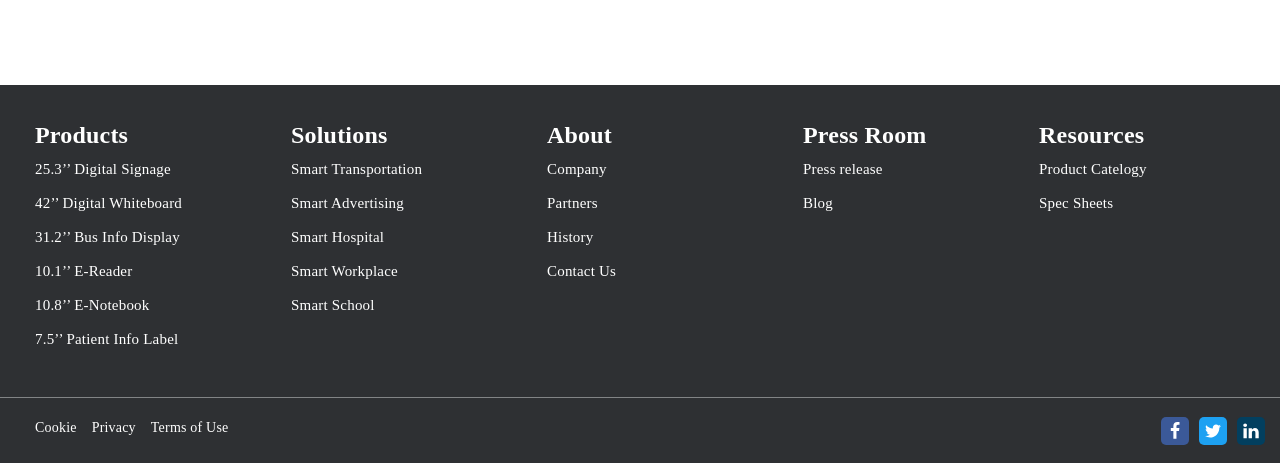Please determine the bounding box coordinates of the element to click on in order to accomplish the following task: "Read the company history". Ensure the coordinates are four float numbers ranging from 0 to 1, i.e., [left, top, right, bottom].

[0.427, 0.495, 0.464, 0.529]